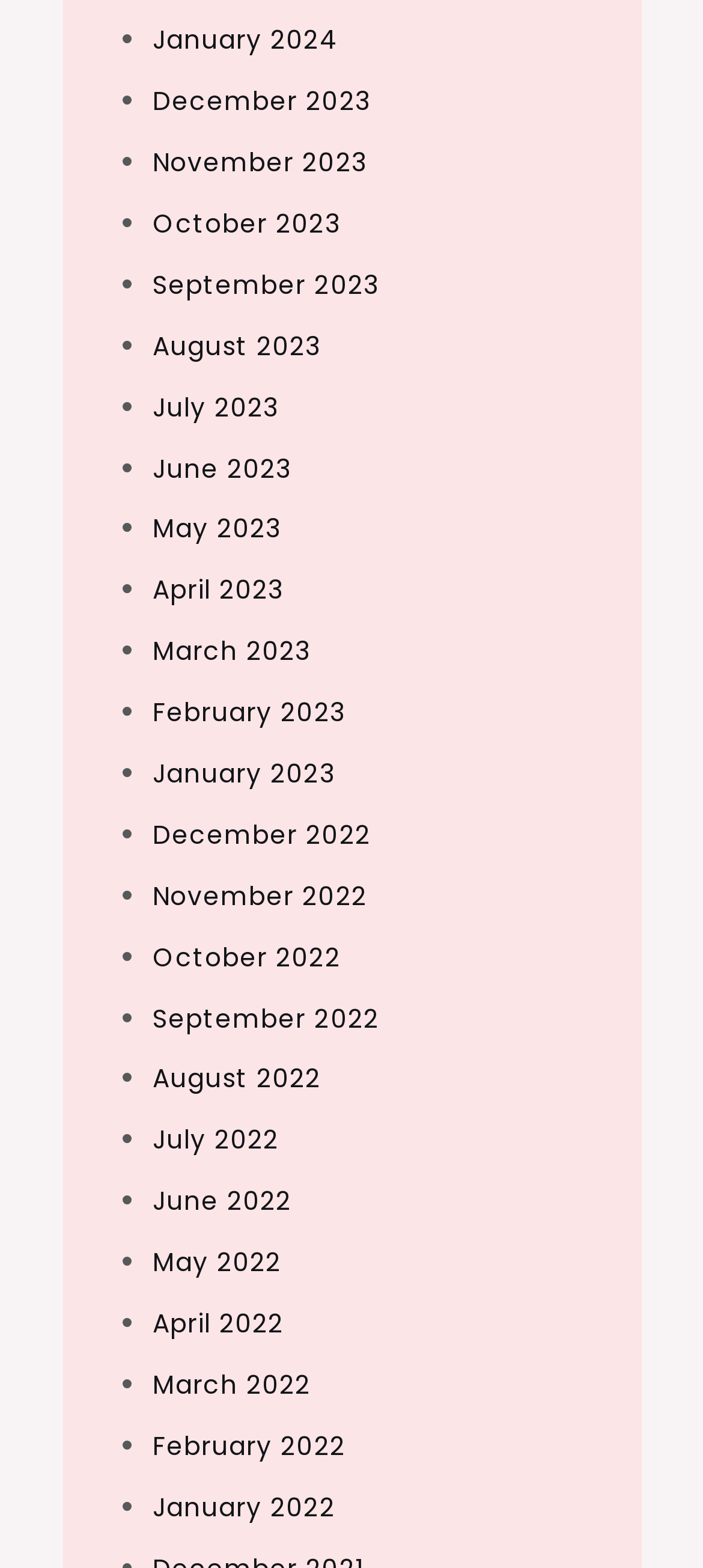Please find the bounding box coordinates in the format (top-left x, top-left y, bottom-right x, bottom-right y) for the given element description. Ensure the coordinates are floating point numbers between 0 and 1. Description: October 2022

[0.217, 0.599, 0.484, 0.622]